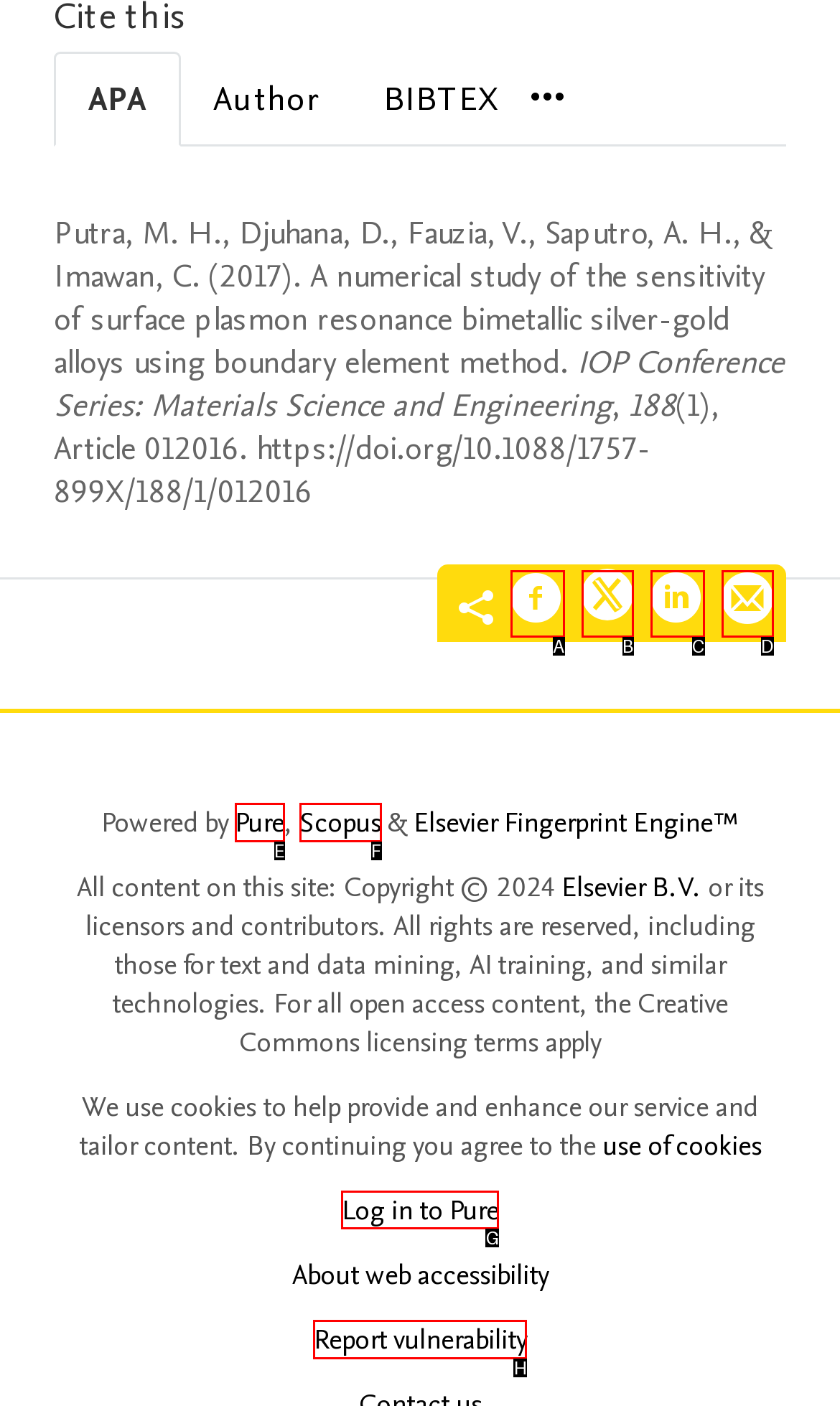From the given options, tell me which letter should be clicked to complete this task: Log in to Pure
Answer with the letter only.

G